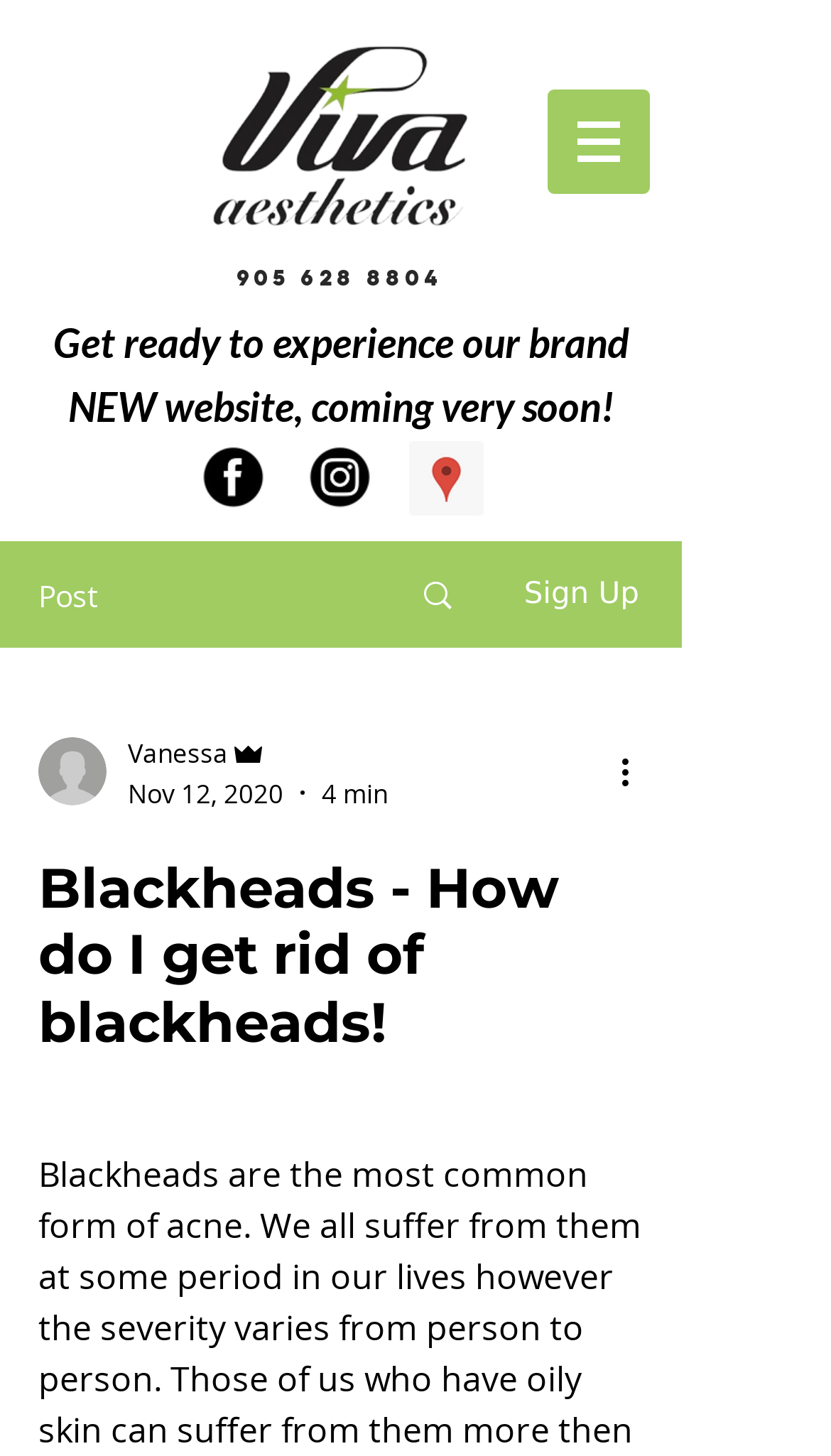Give a one-word or short-phrase answer to the following question: 
What is the phone number on the webpage?

905 628 8804